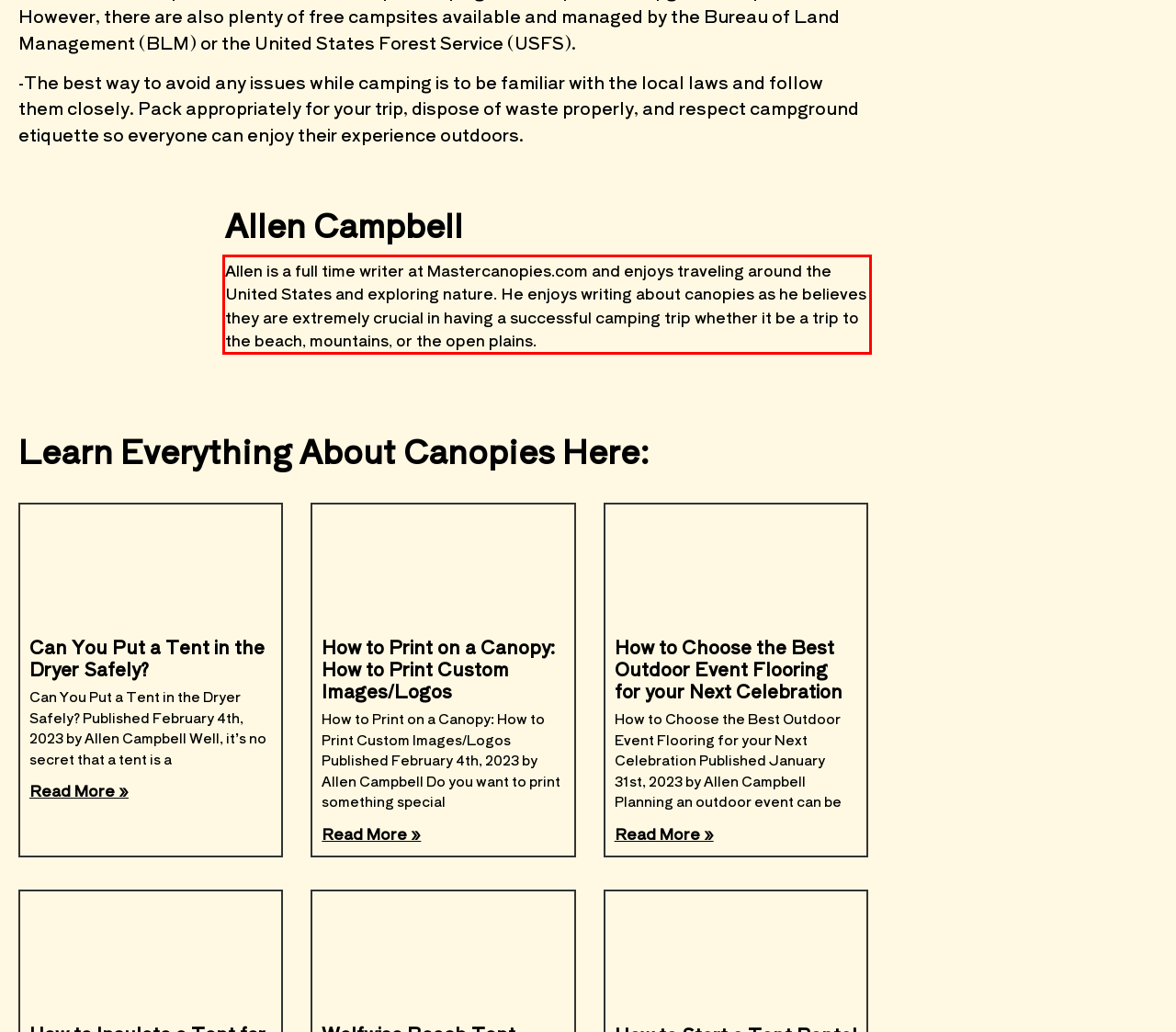Using the provided screenshot of a webpage, recognize the text inside the red rectangle bounding box by performing OCR.

Allen is a full time writer at Mastercanopies.com and enjoys traveling around the United States and exploring nature. He enjoys writing about canopies as he believes they are extremely crucial in having a successful camping trip whether it be a trip to the beach, mountains, or the open plains.